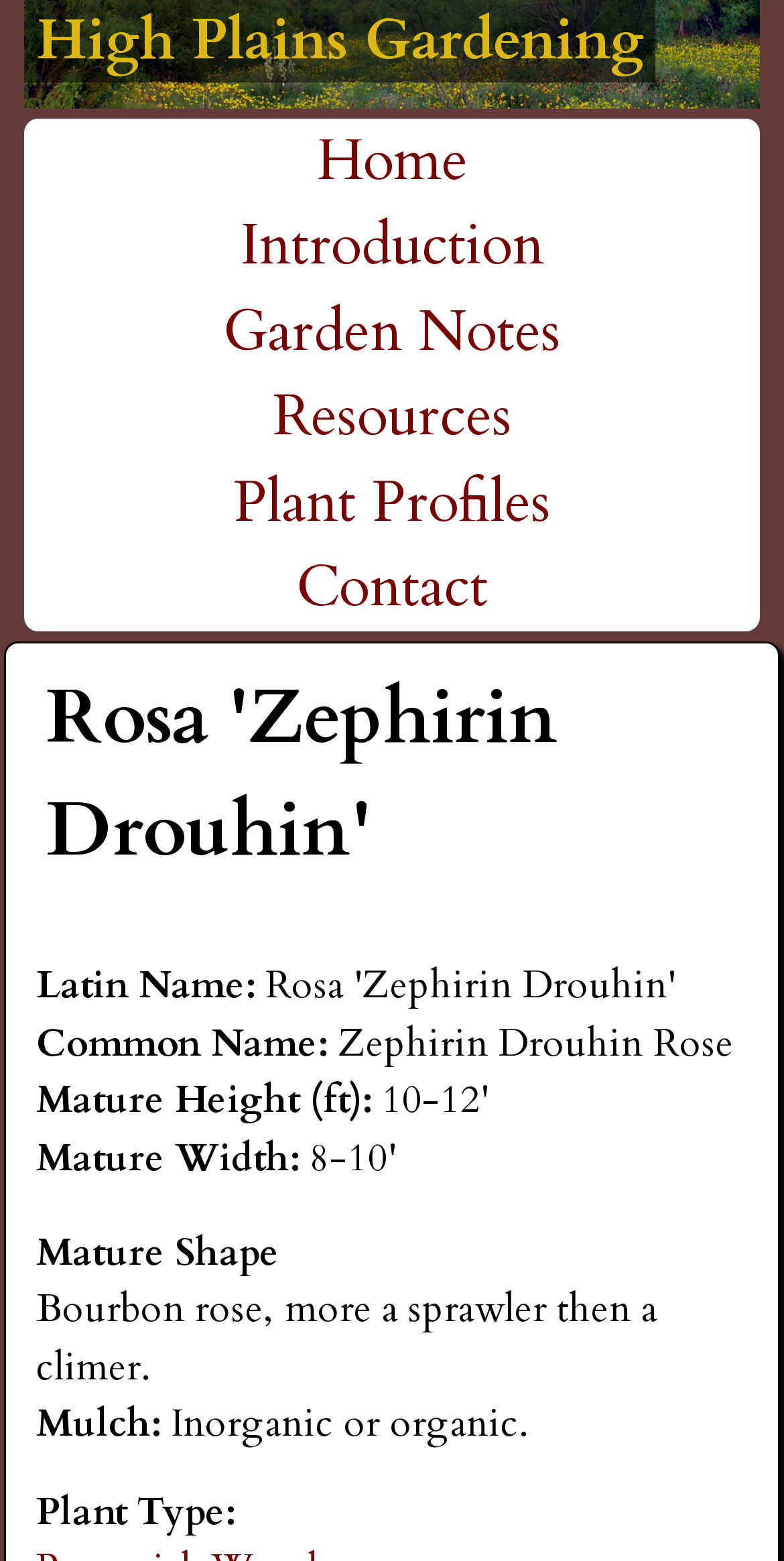Determine the heading of the webpage and extract its text content.

High Plains Gardening